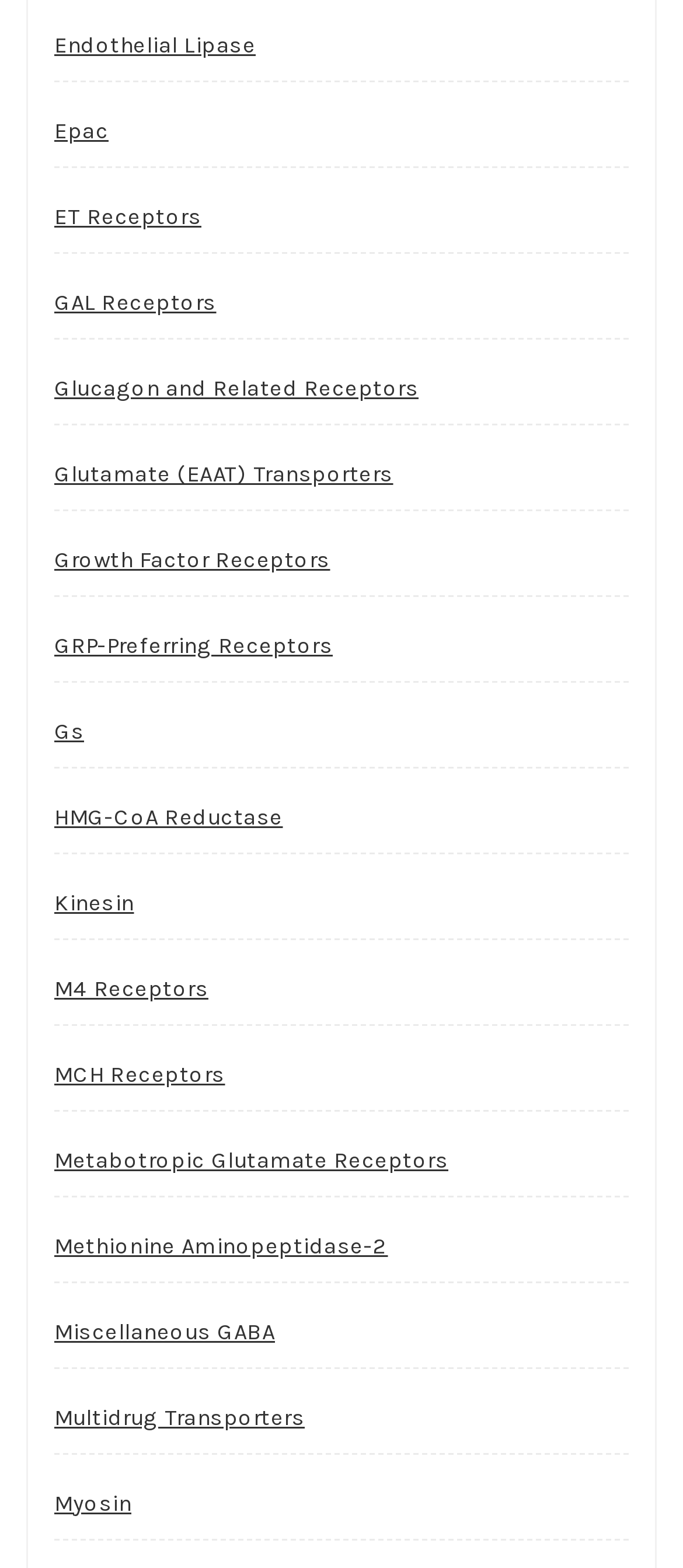Are the links on the webpage arranged vertically?
Refer to the image and provide a concise answer in one word or phrase.

Yes